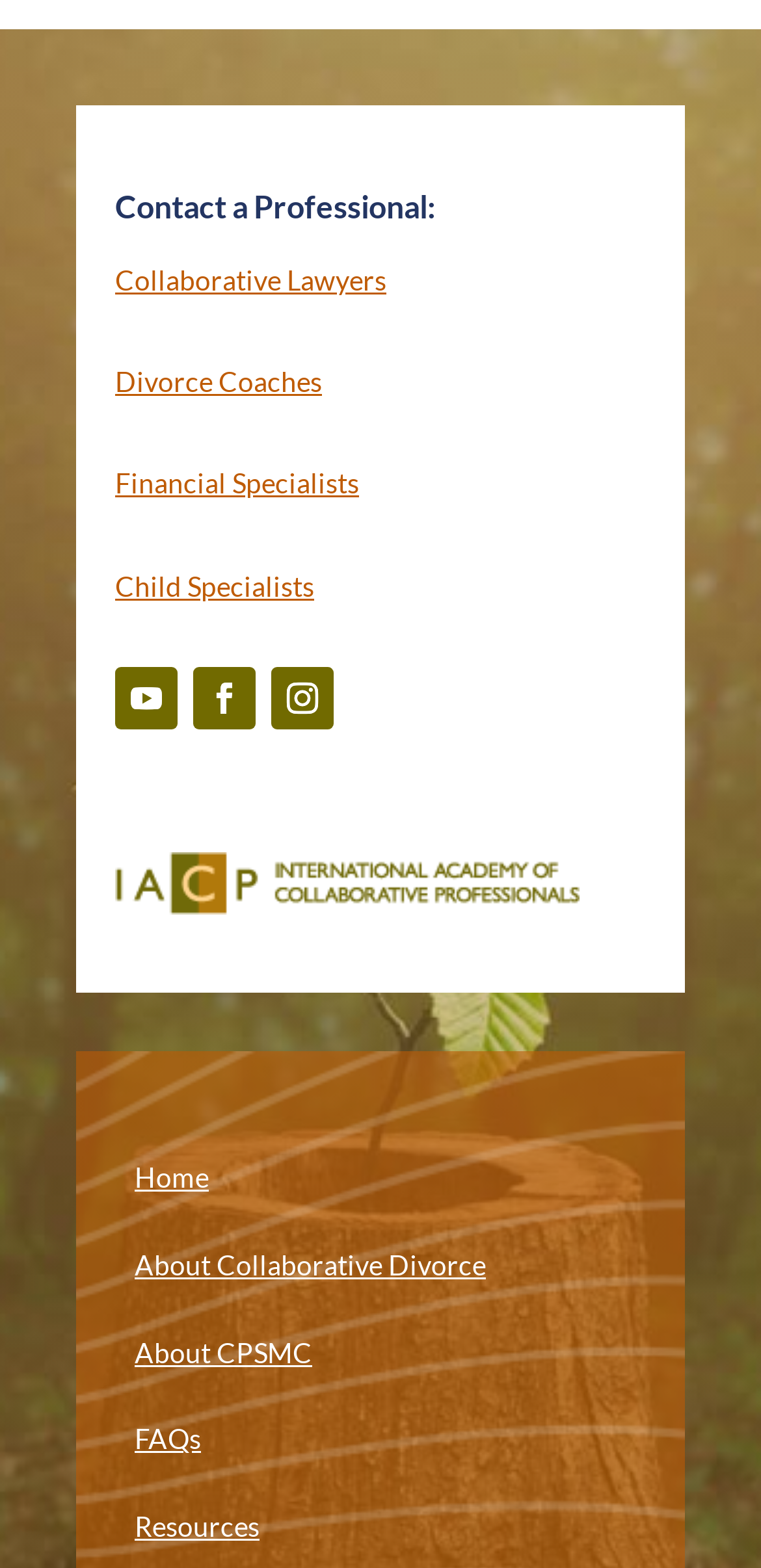Locate the bounding box of the UI element defined by this description: "Contact a Professional:". The coordinates should be given as four float numbers between 0 and 1, formatted as [left, top, right, bottom].

[0.151, 0.119, 0.572, 0.142]